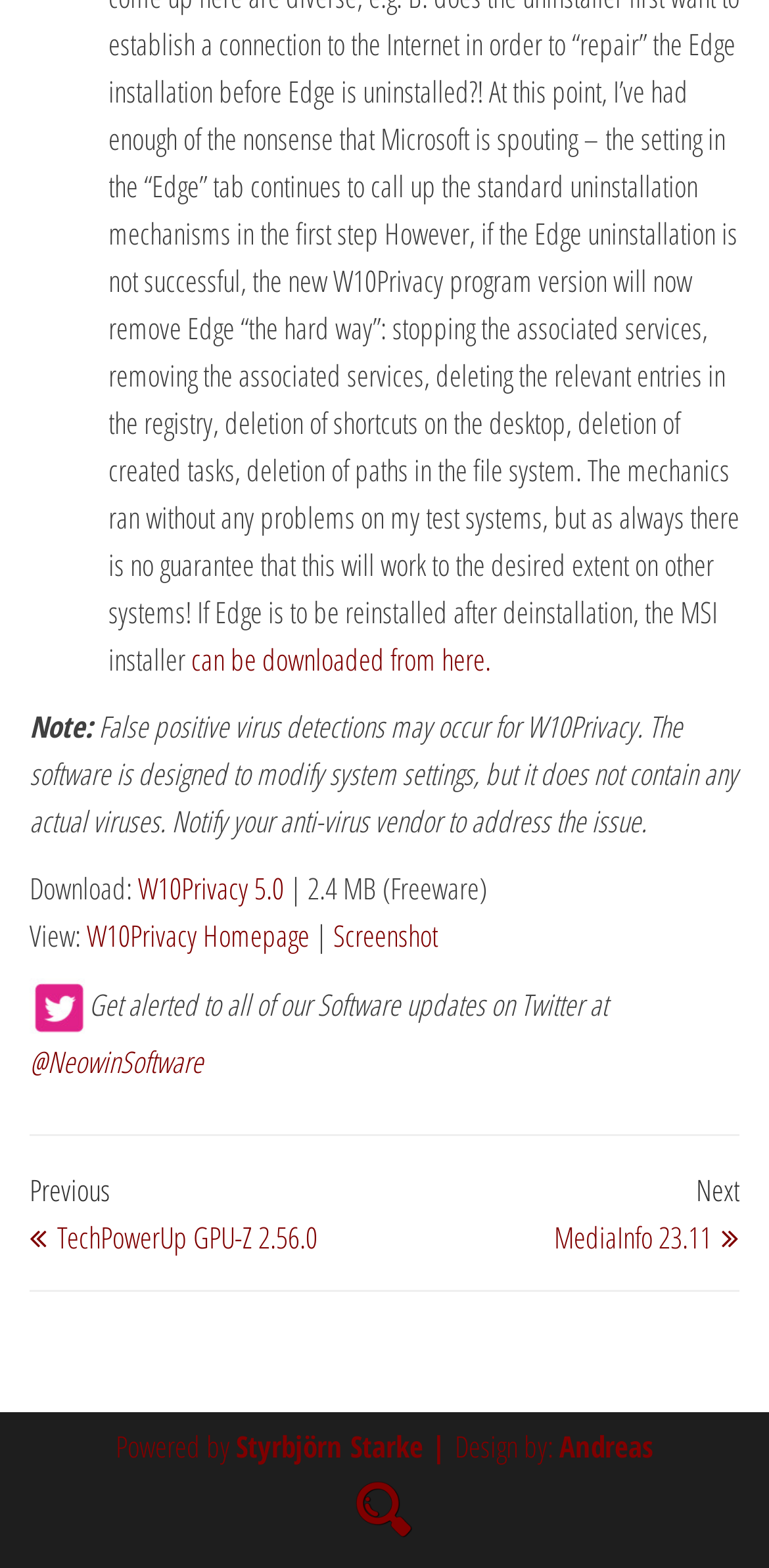Identify the bounding box coordinates necessary to click and complete the given instruction: "Download W10Privacy 5.0".

[0.179, 0.553, 0.369, 0.578]